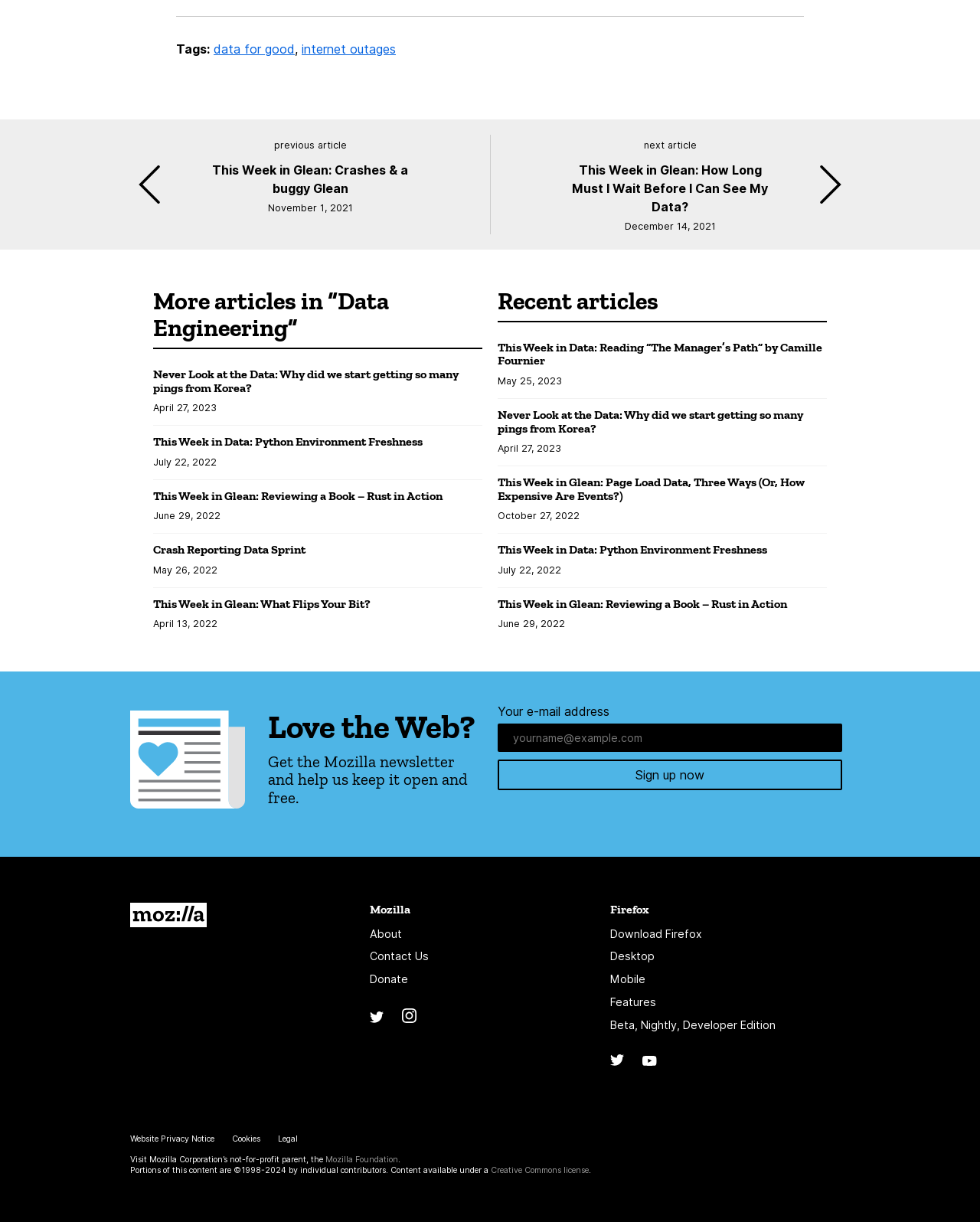What is the date of the article 'This Week in Glean: Crashes & a buggy Glean'?
Based on the image, answer the question with a single word or brief phrase.

November 1, 2021